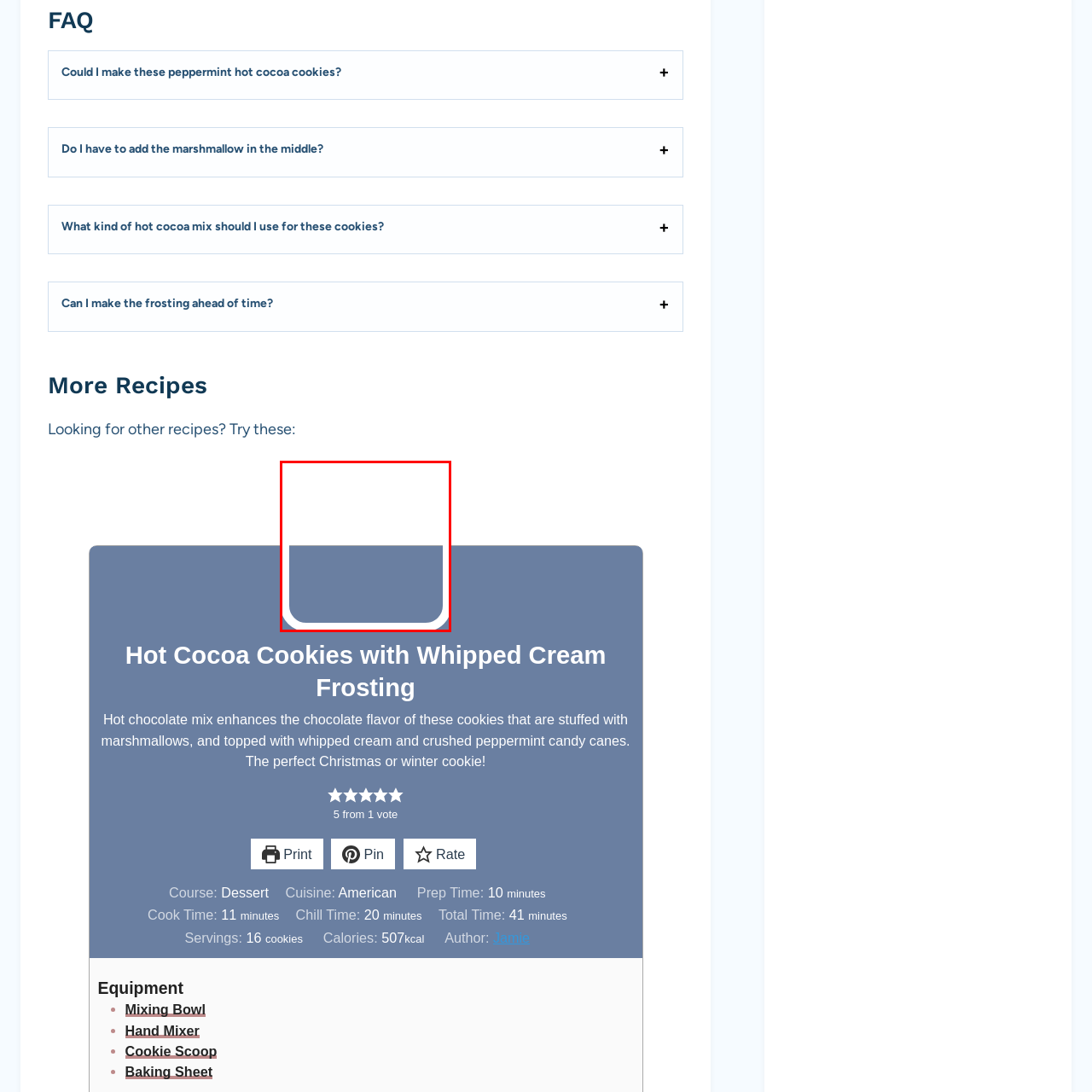Refer to the image marked by the red boundary and provide a single word or phrase in response to the question:
What is the festive occasion associated with these cookies?

Christmas